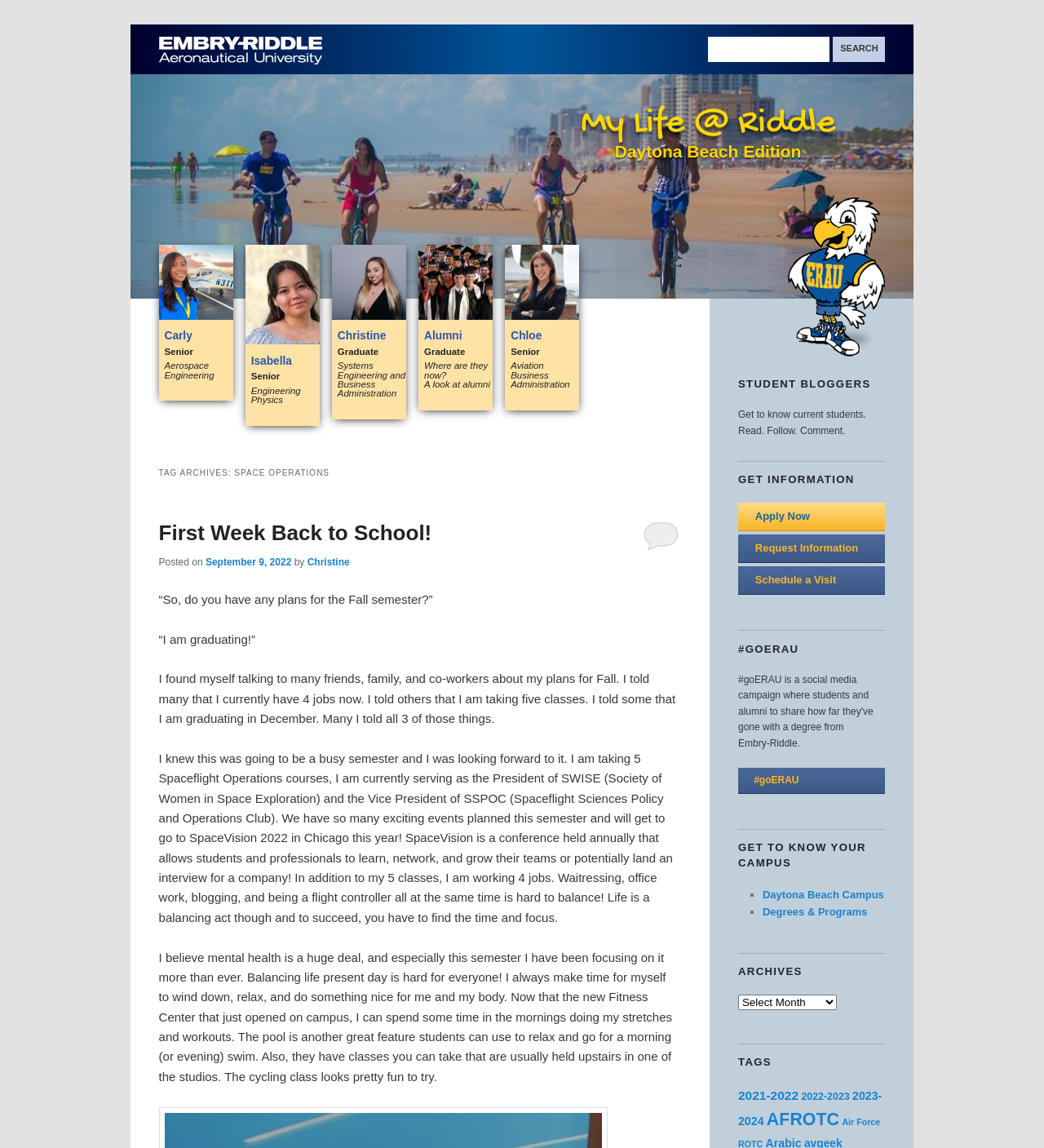Find the bounding box coordinates of the element to click in order to complete this instruction: "Follow Embry-Riddle on social media". The bounding box coordinates must be four float numbers between 0 and 1, denoted as [left, top, right, bottom].

[0.707, 0.668, 0.848, 0.692]